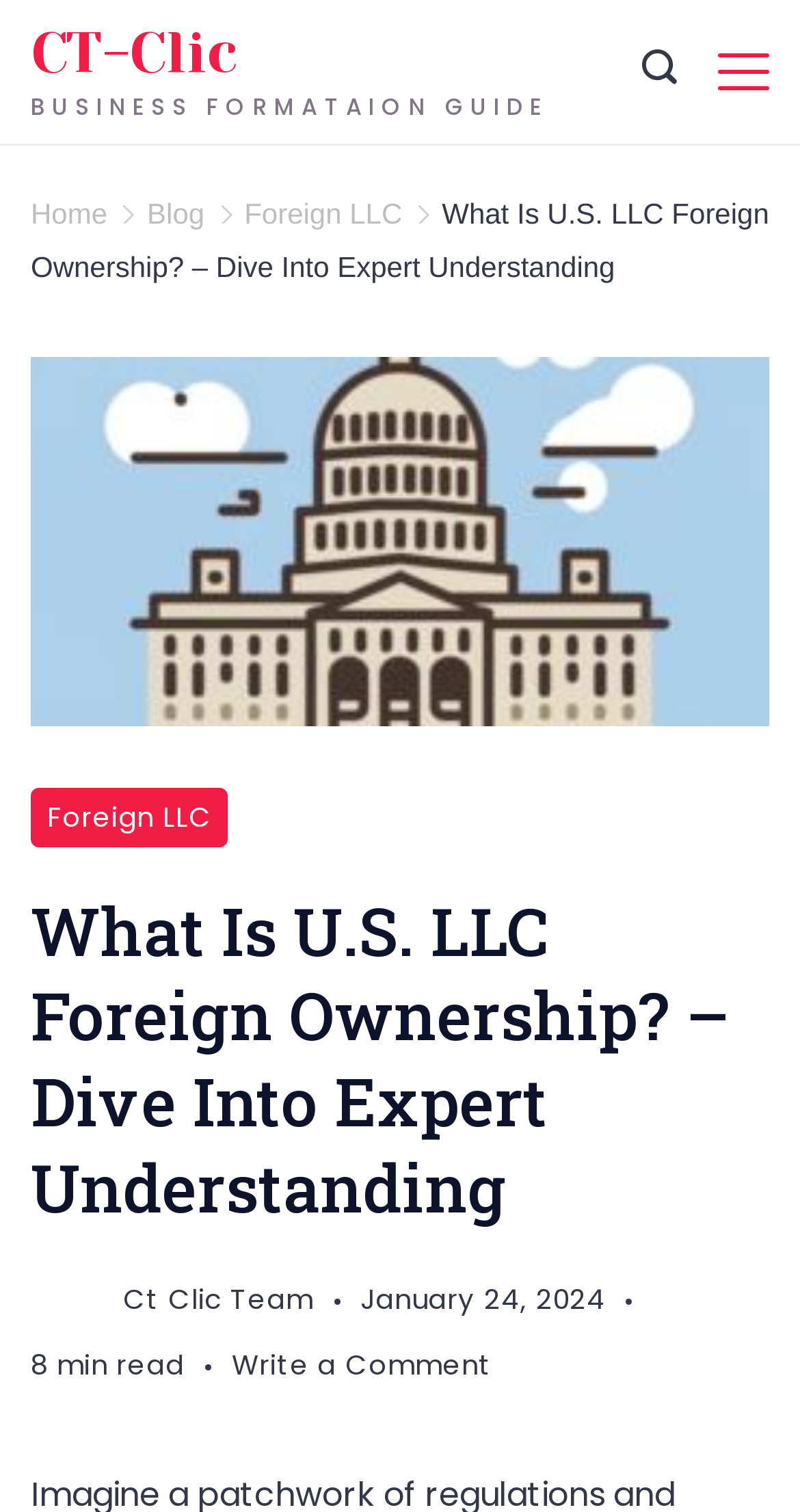Answer this question in one word or a short phrase: What is the main topic of this webpage?

U.S. LLC Foreign Ownership